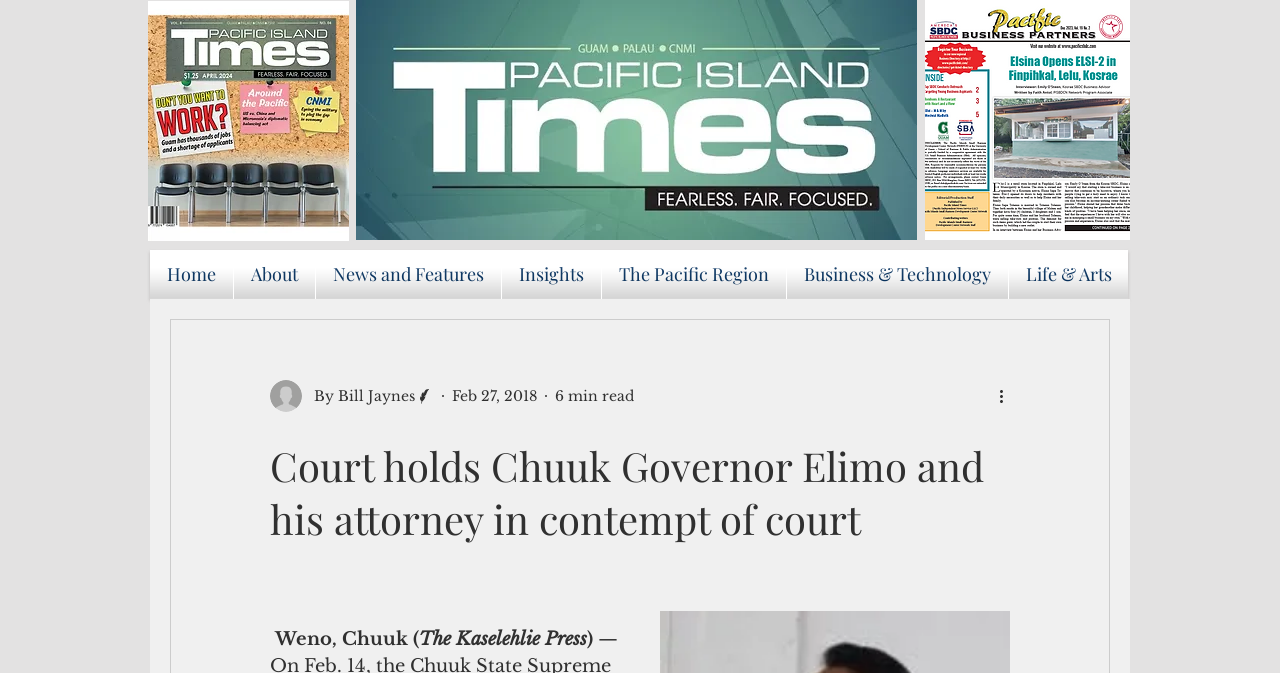Please specify the bounding box coordinates in the format (top-left x, top-left y, bottom-right x, bottom-right y), with all values as floating point numbers between 0 and 1. Identify the bounding box of the UI element described by: The Pacific Region

[0.47, 0.371, 0.614, 0.444]